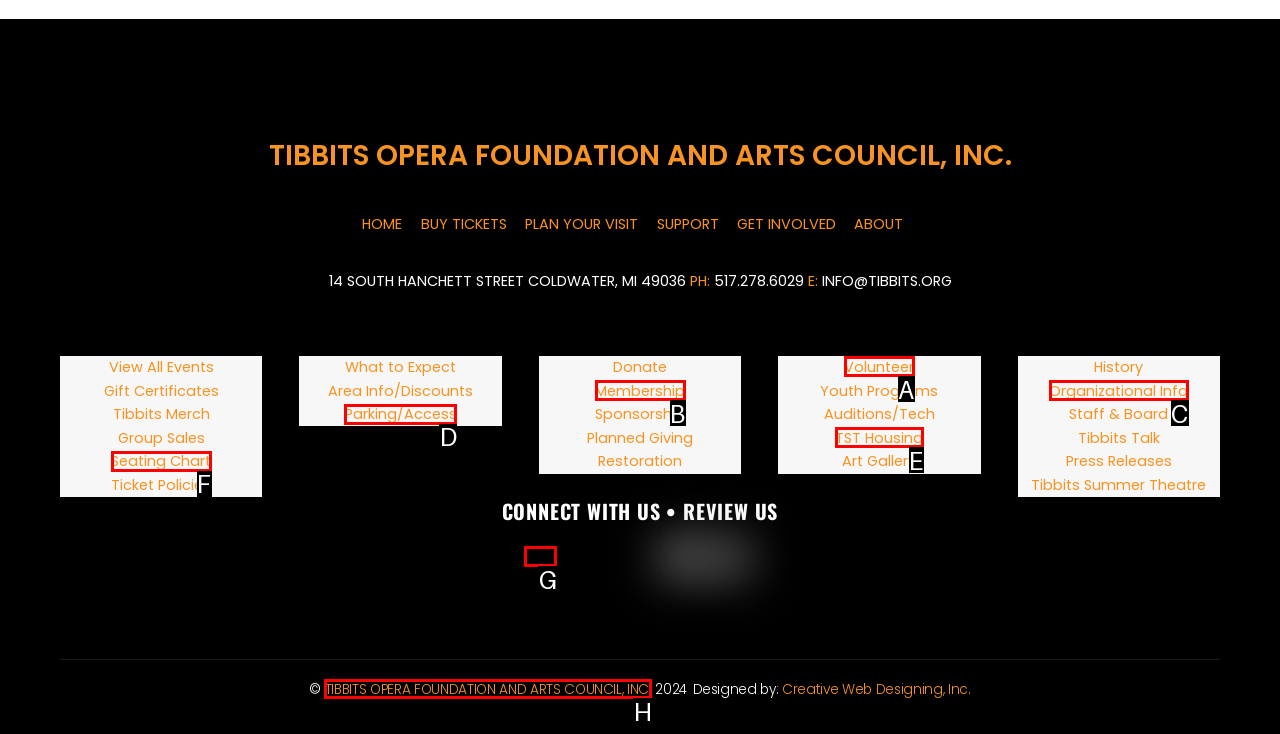To achieve the task: Check out Tibbits on Facebook, indicate the letter of the correct choice from the provided options.

G